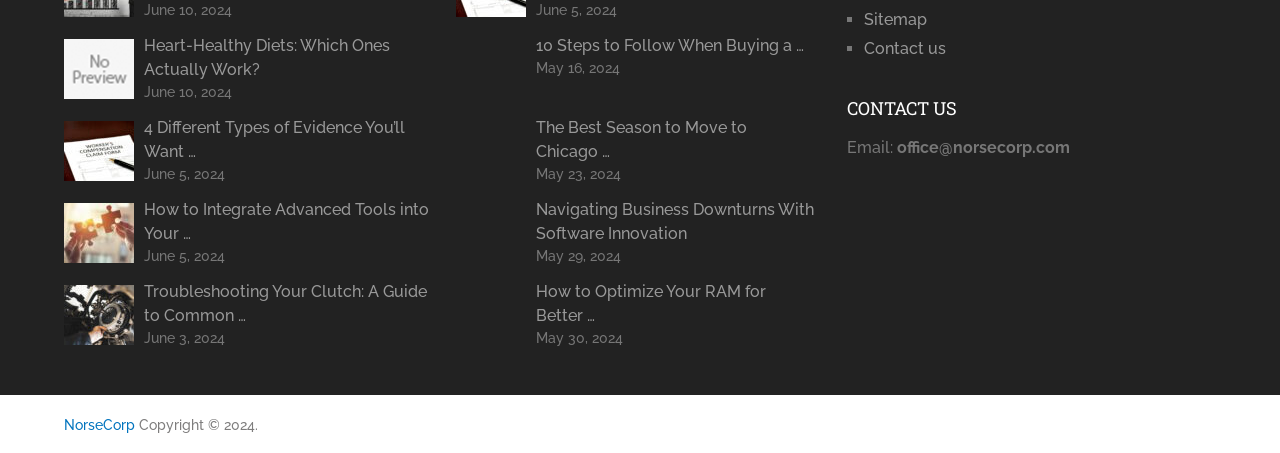What is the name of the company?
Please use the visual content to give a single word or phrase answer.

NorseCorp